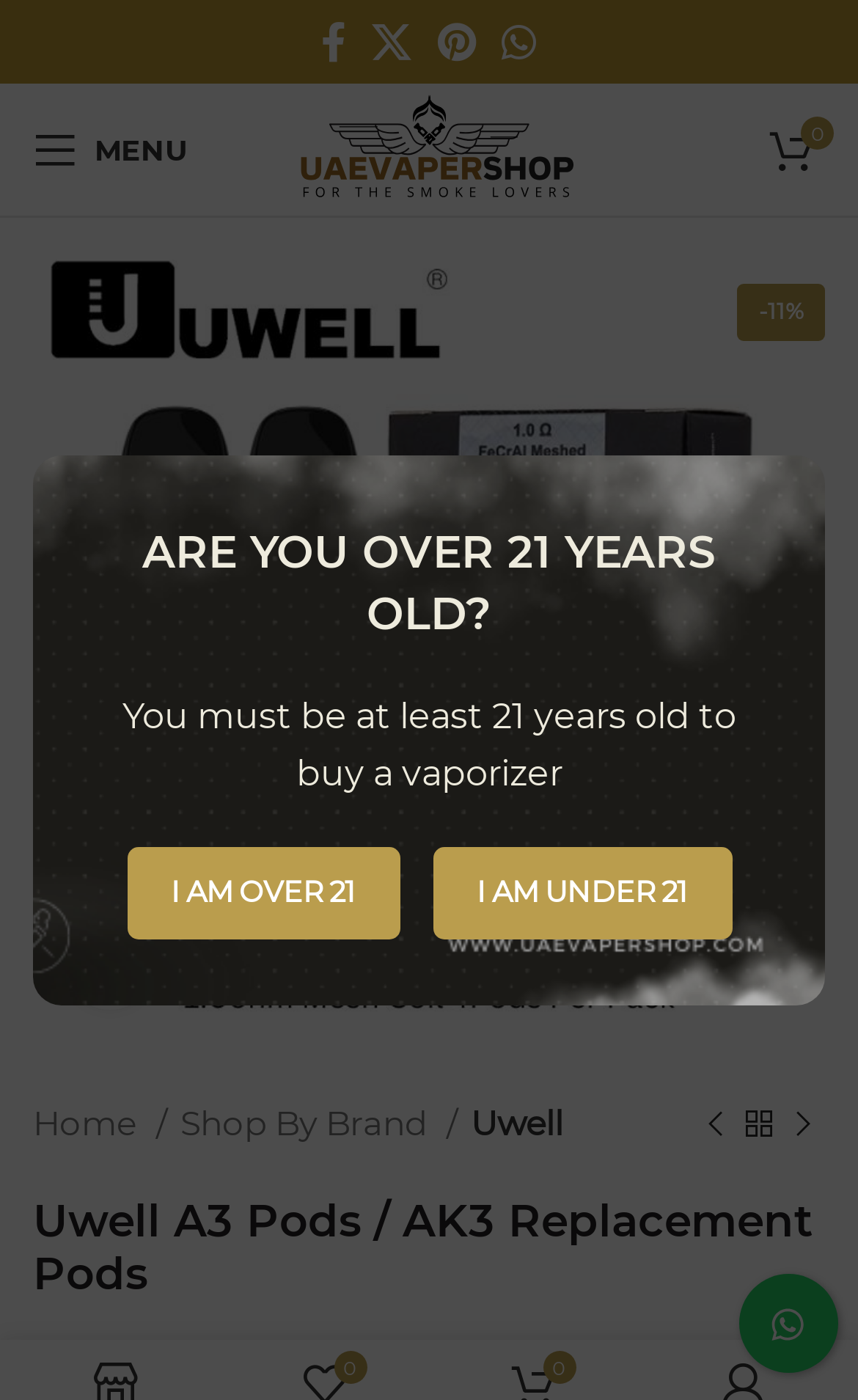Specify the bounding box coordinates for the region that must be clicked to perform the given instruction: "check the news".

None